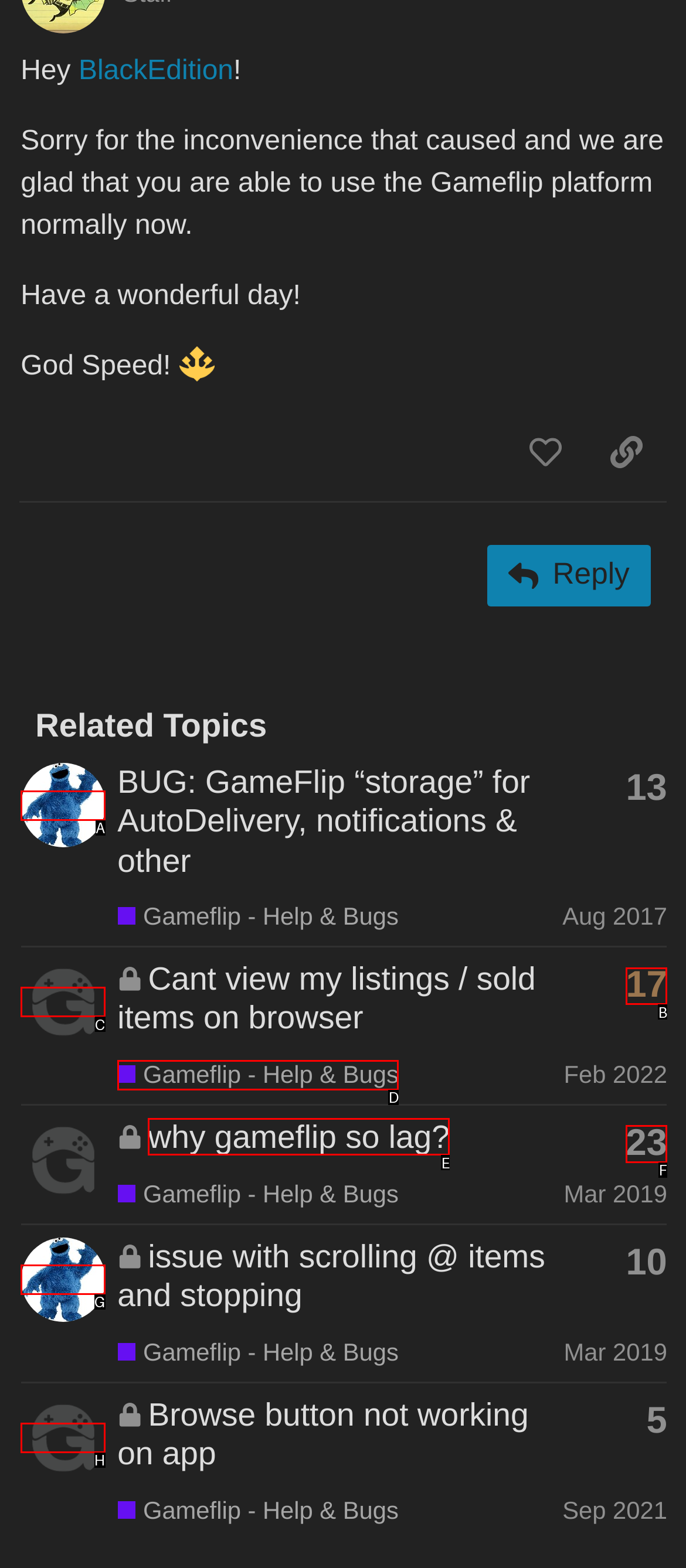Based on the given description: aria-label="DunnBiscuit's profile, latest poster", identify the correct option and provide the corresponding letter from the given choices directly.

A